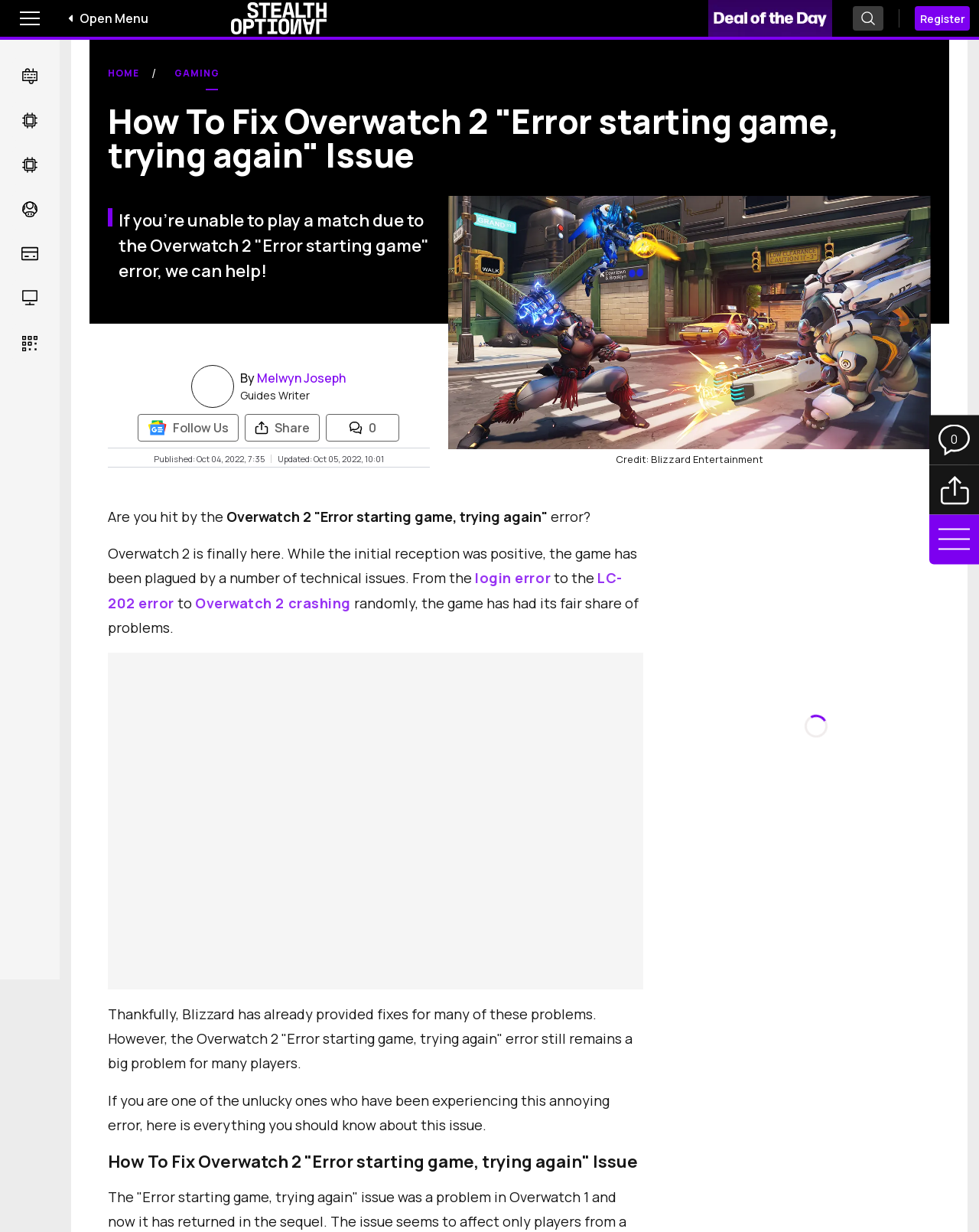Could you determine the bounding box coordinates of the clickable element to complete the instruction: "Register"? Provide the coordinates as four float numbers between 0 and 1, i.e., [left, top, right, bottom].

[0.934, 0.005, 0.991, 0.025]